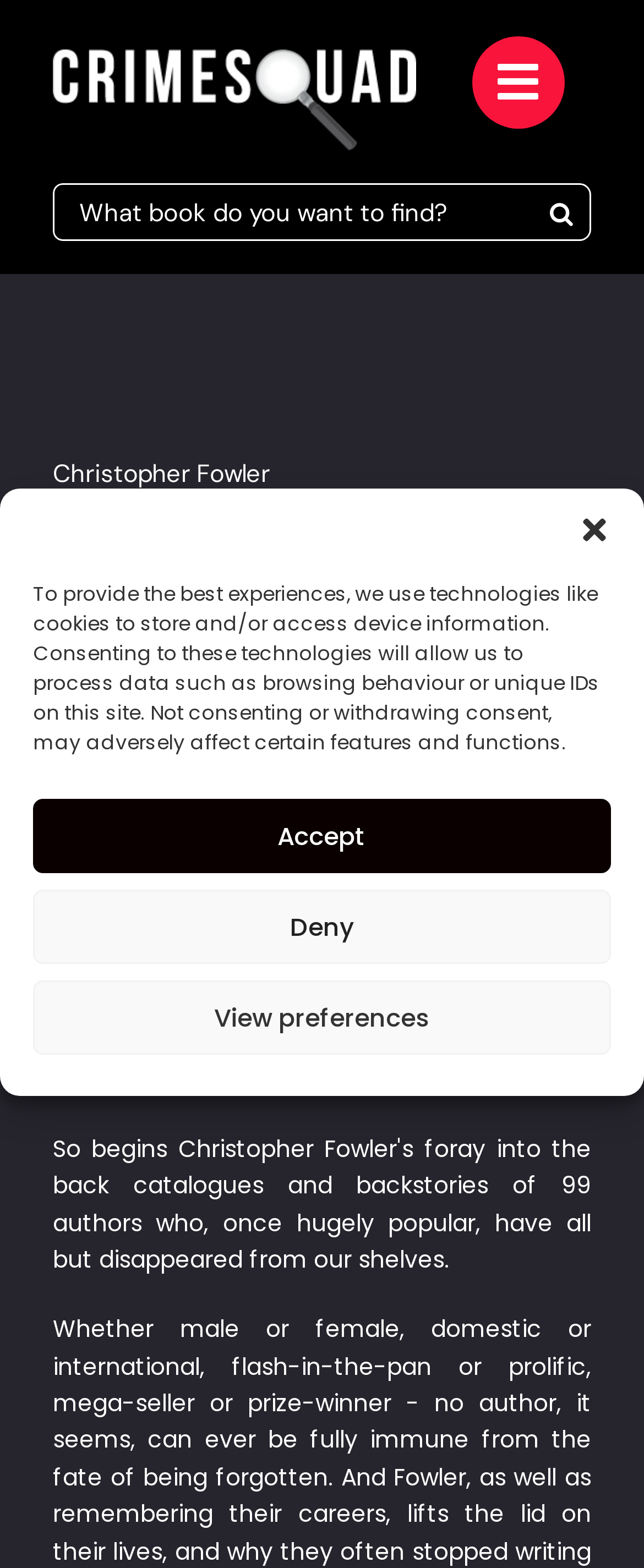Locate the UI element described as follows: "aria-label="Link to #menuopen"". Return the bounding box coordinates as four float numbers between 0 and 1 in the order [left, top, right, bottom].

[0.733, 0.023, 0.877, 0.082]